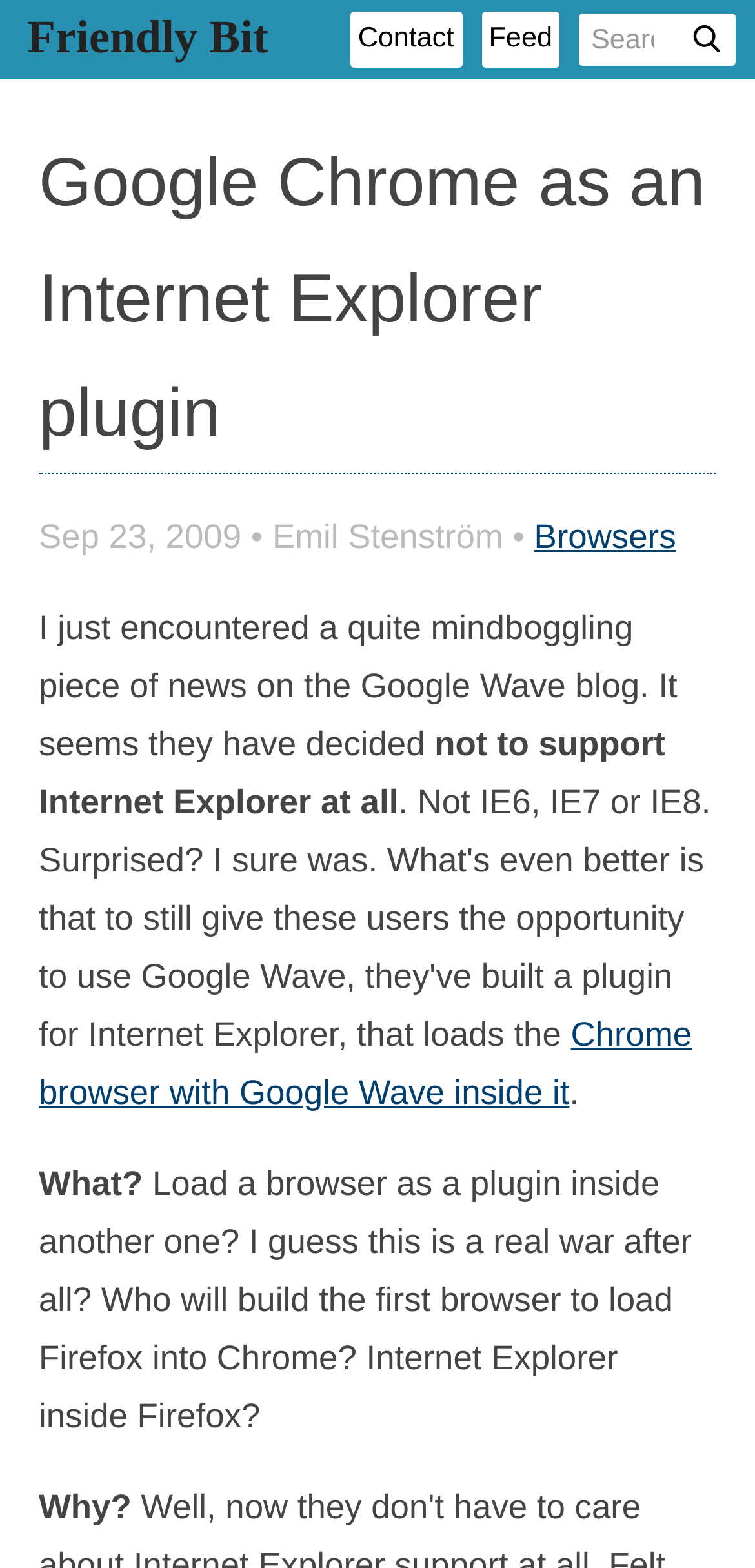What is the topic of this blog post?
Observe the image and answer the question with a one-word or short phrase response.

Google Wave and Internet Explorer